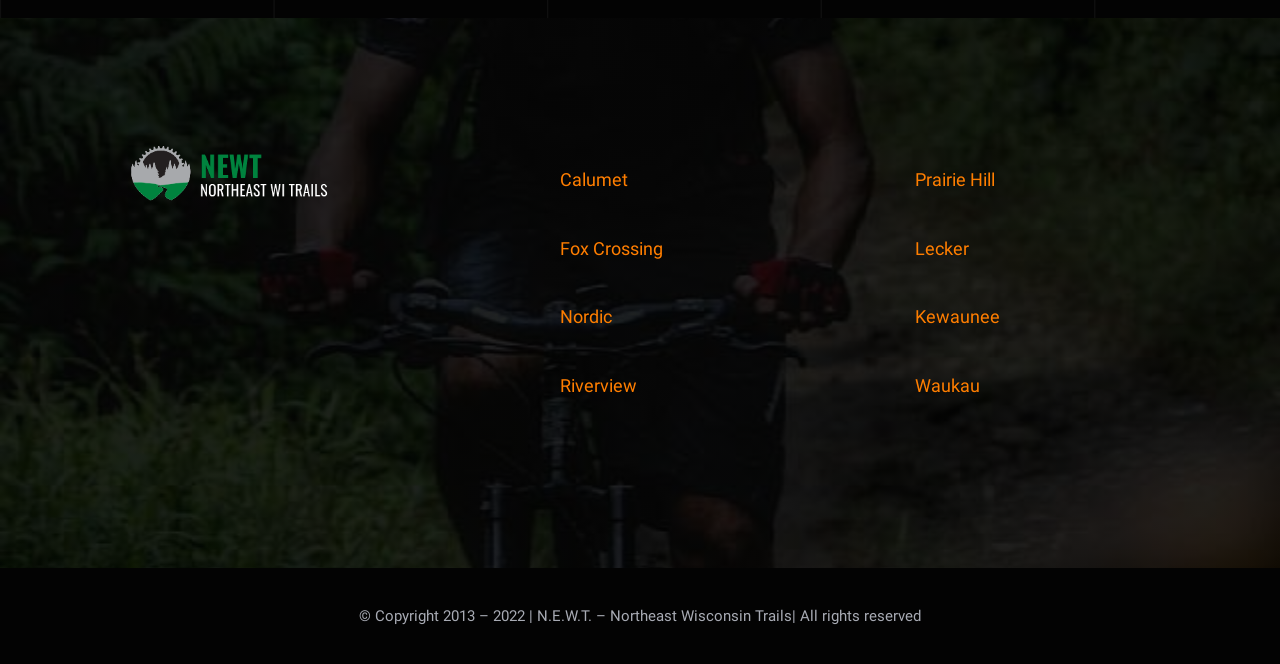Determine the bounding box for the UI element that matches this description: "Kewaunee".

[0.715, 0.461, 0.781, 0.493]